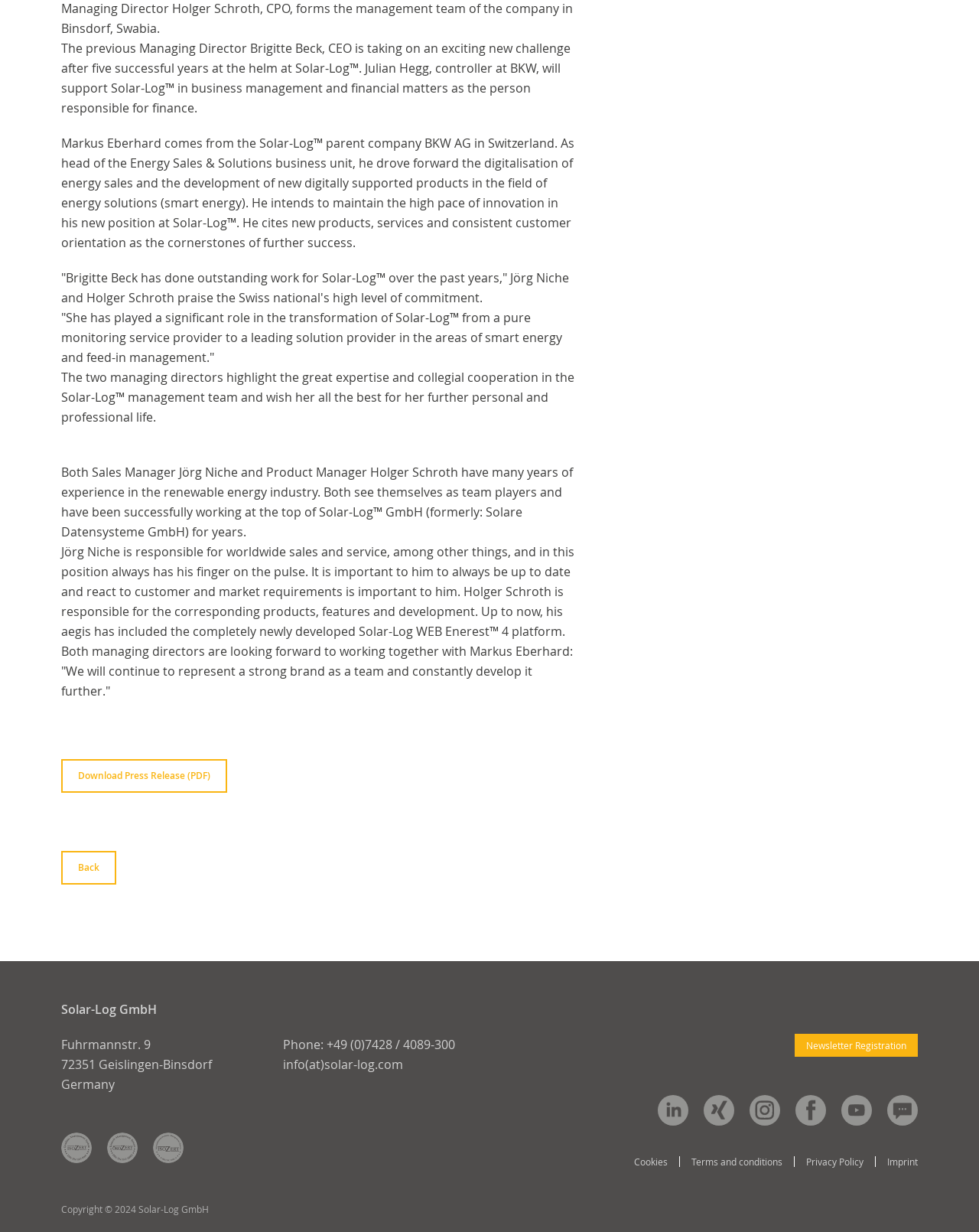Using the provided element description "Take Resort Tour", determine the bounding box coordinates of the UI element.

None